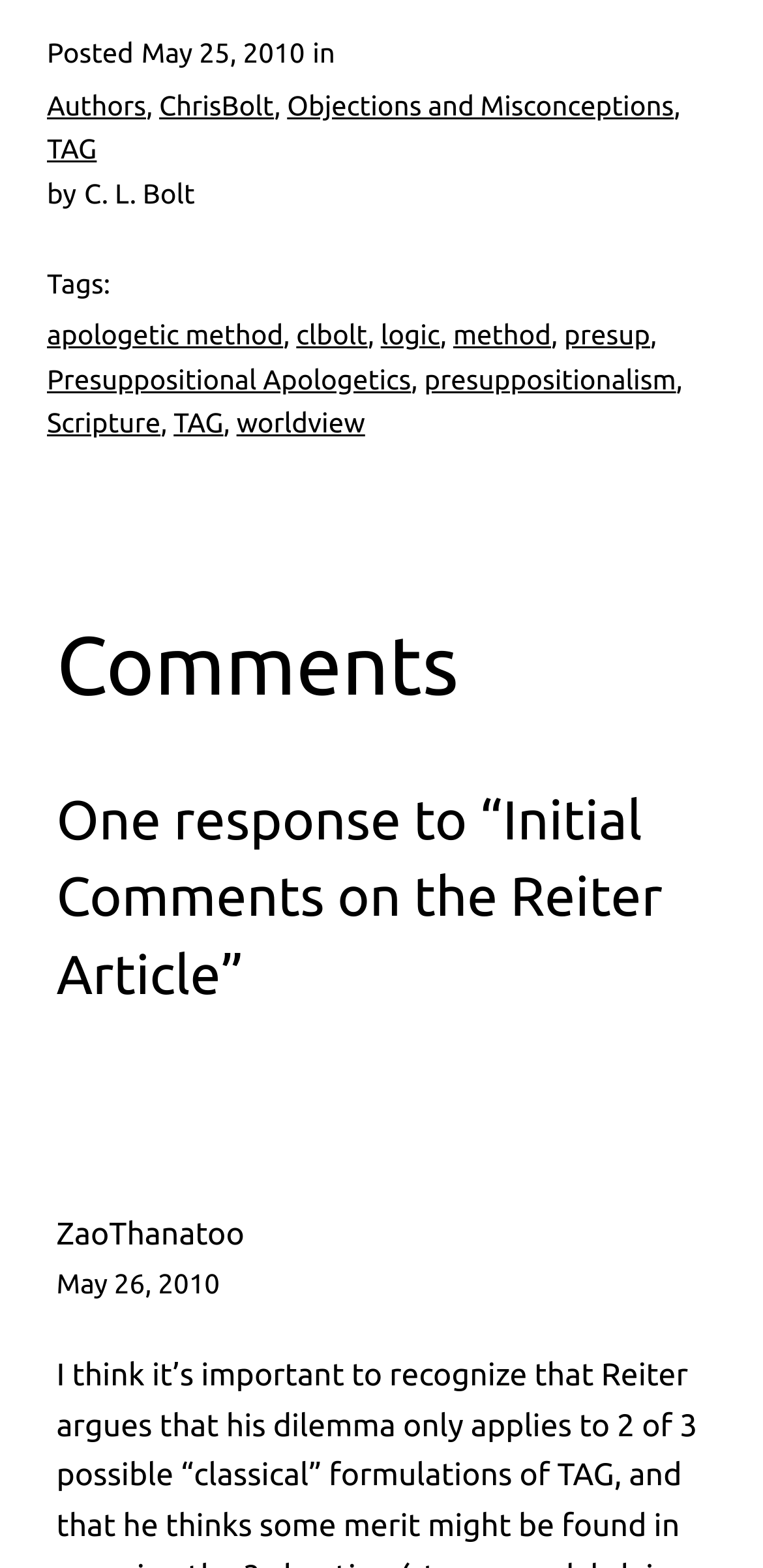Specify the bounding box coordinates of the region I need to click to perform the following instruction: "Check post date". The coordinates must be four float numbers in the range of 0 to 1, i.e., [left, top, right, bottom].

[0.185, 0.024, 0.399, 0.044]